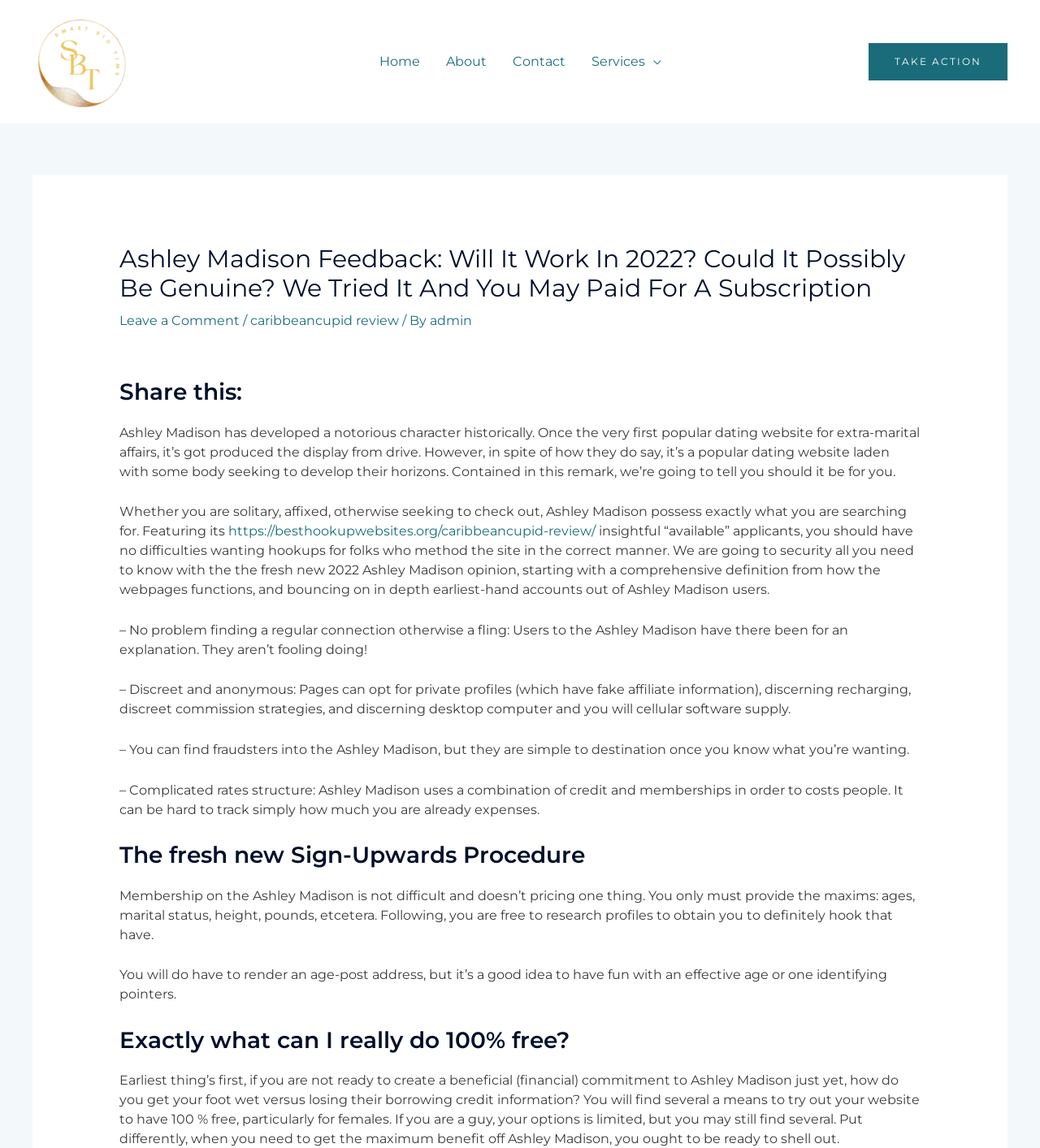Please respond to the question with a concise word or phrase:
What can users do for free on Ashley Madison?

Try out the website without financial commitment